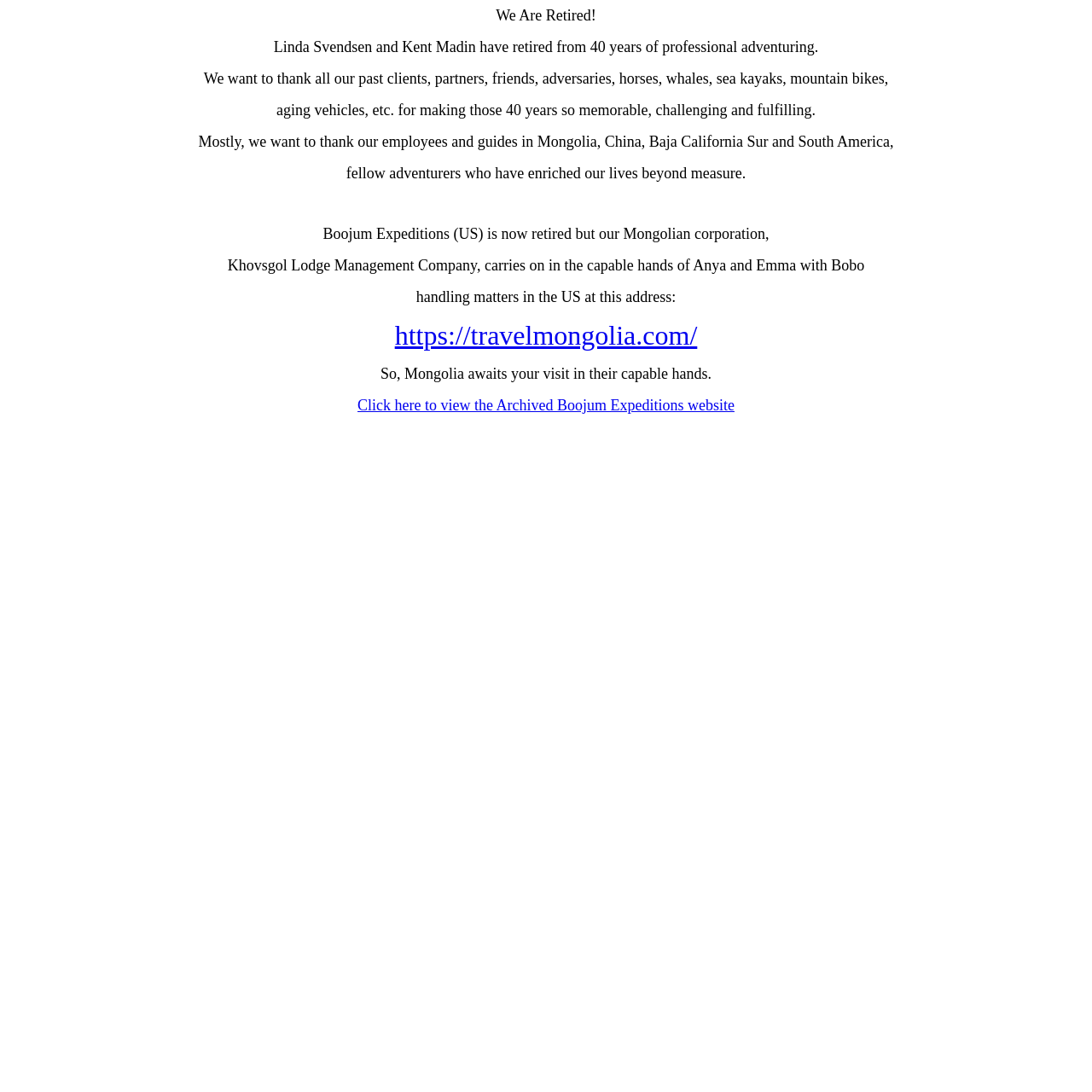What can be accessed by clicking on 'Click here to view the Archived Boojum Expeditions website'?
Look at the image and answer the question with a single word or phrase.

Archived Boojum Expeditions website